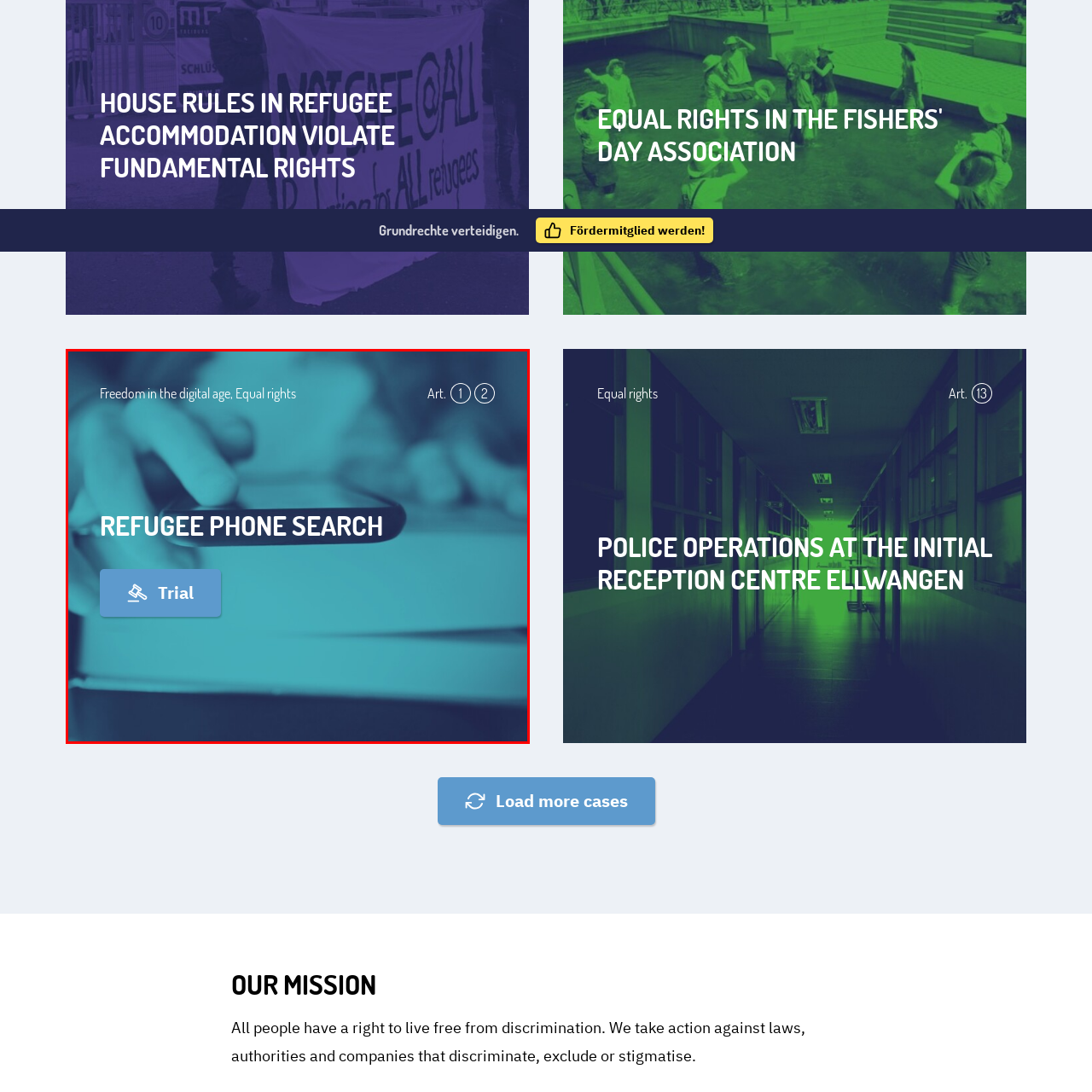Give an in-depth description of the scene depicted in the red-outlined box.

The image highlights the theme of "Refugee Phone Search," emphasizing the intersection of technology and human rights in contemporary society. A hand is seen gently touching a smartphone, symbolizing the importance of digital freedom for refugees in the modern age. Accompanying this, the textual elements convey a commitment to equal rights, with the phrase "Freedom in the digital age, Equal rights" reinforcing the message. The term "Trial" appears prominently in a button format, suggesting a movement towards evaluating or assessing the policies and practices related to technology use among refugees. This visual representation serves as a powerful commentary on the need for safeguarding individual freedoms amidst the challenges faced by vulnerable populations.